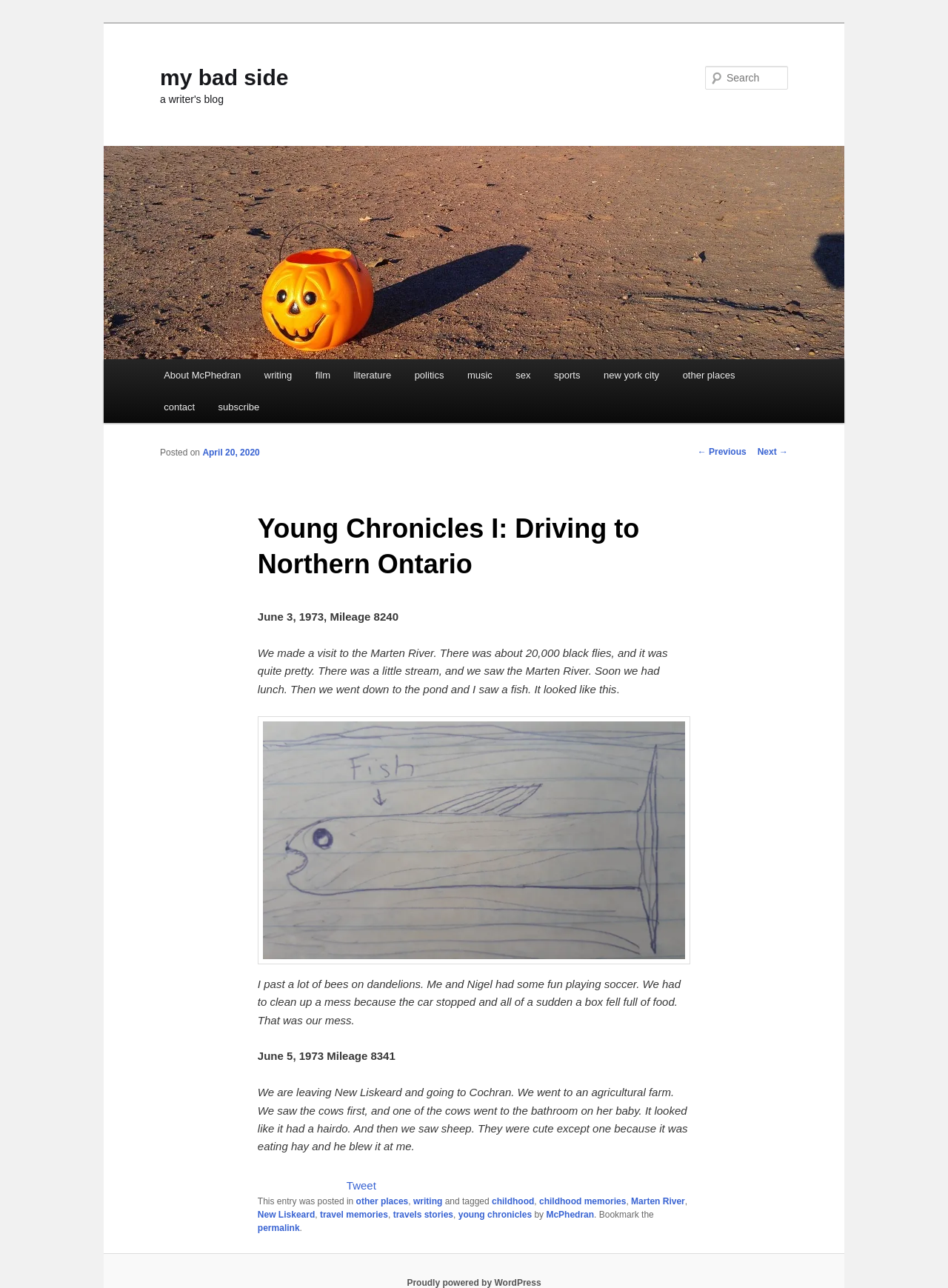Identify the main title of the webpage and generate its text content.

my bad side